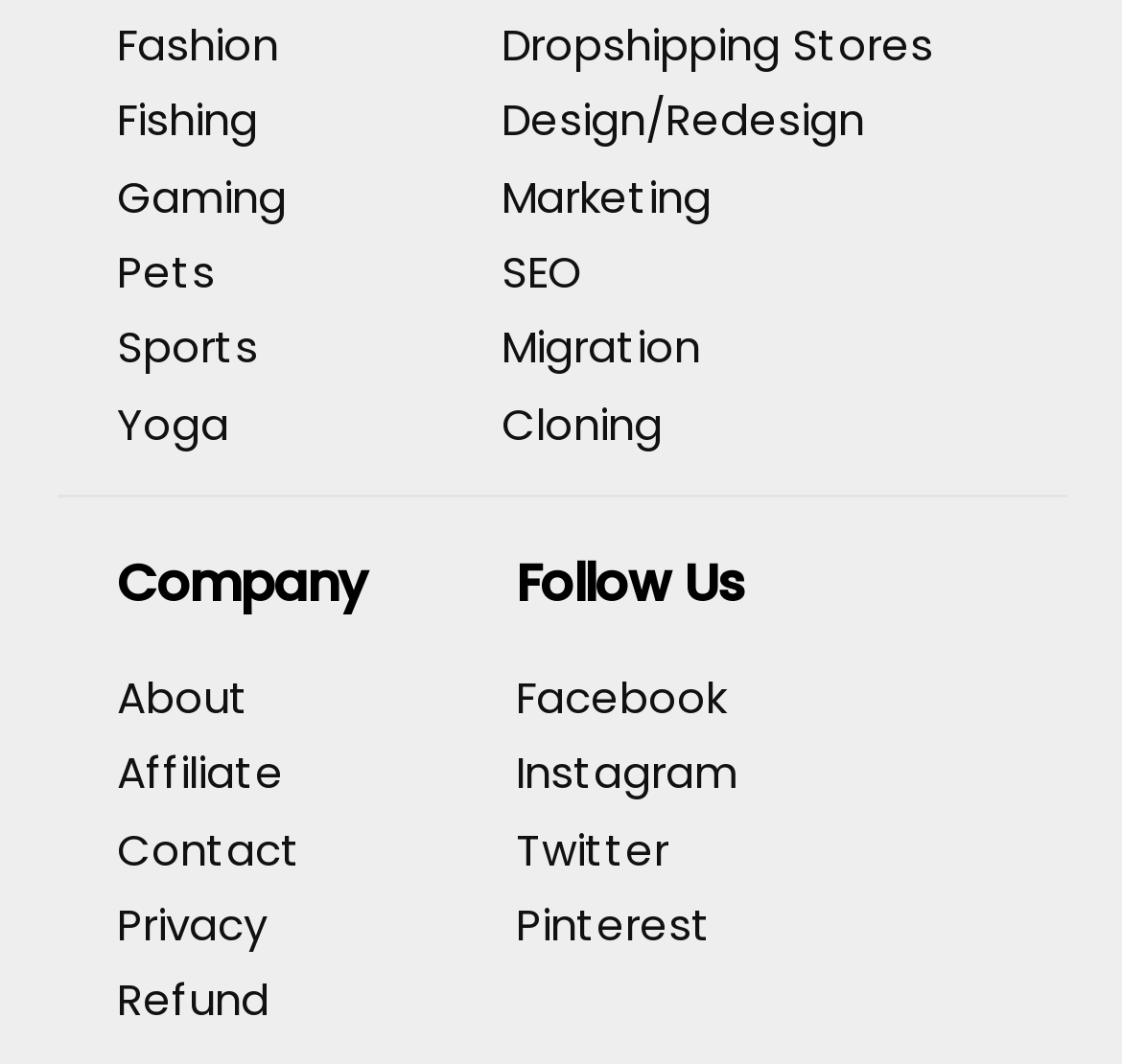How many categories are listed on the left side?
Please provide a comprehensive answer to the question based on the webpage screenshot.

I counted the number of links on the left side of the webpage, which are 'Fashion', 'Fishing', 'Gaming', 'Pets', 'Sports', and 'Yoga', and found that there are 6 categories listed.